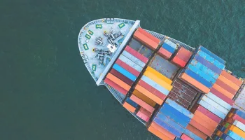Generate an elaborate caption for the image.

The image features an aerial view of a large cargo ship, prominently displaying its afterdeck and a colorful array of stacked shipping containers. The containers are arranged in various shades of blue, orange, and red, creating a vibrant mosaic atop the ship. This vessel is navigating through a tranquil body of water, with gentle waves visible around its hull. The perspective emphasizes the scale of the ship and its cargo, highlighting the critical role of maritime transportation in global trade and commerce. This image is associated with the topic of "Trade Credit Protection," showcasing the logistics that underpin economic activities and customer relations in the business landscape.